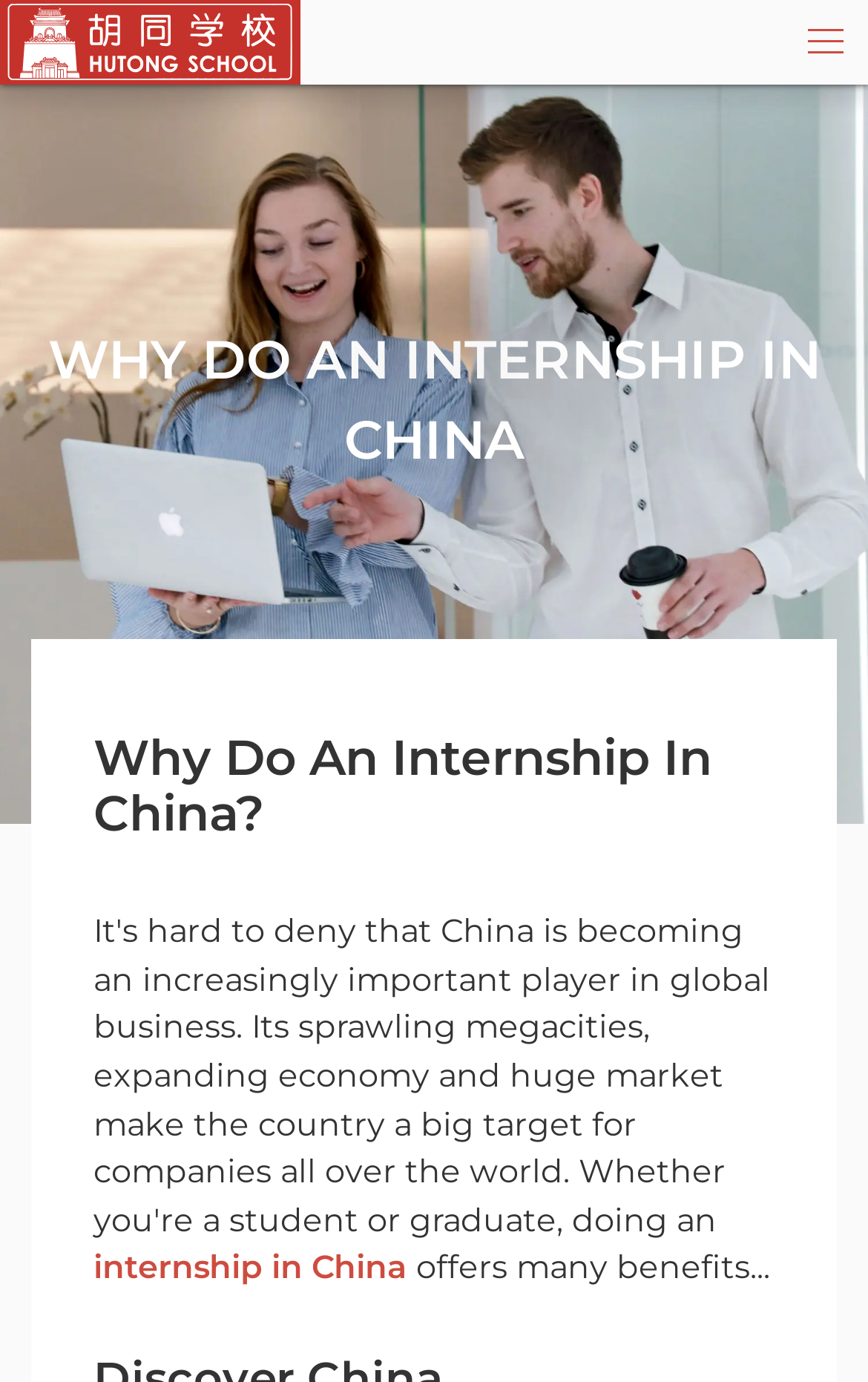What is the current state of the menu button?
Observe the image and answer the question with a one-word or short phrase response.

not expanded